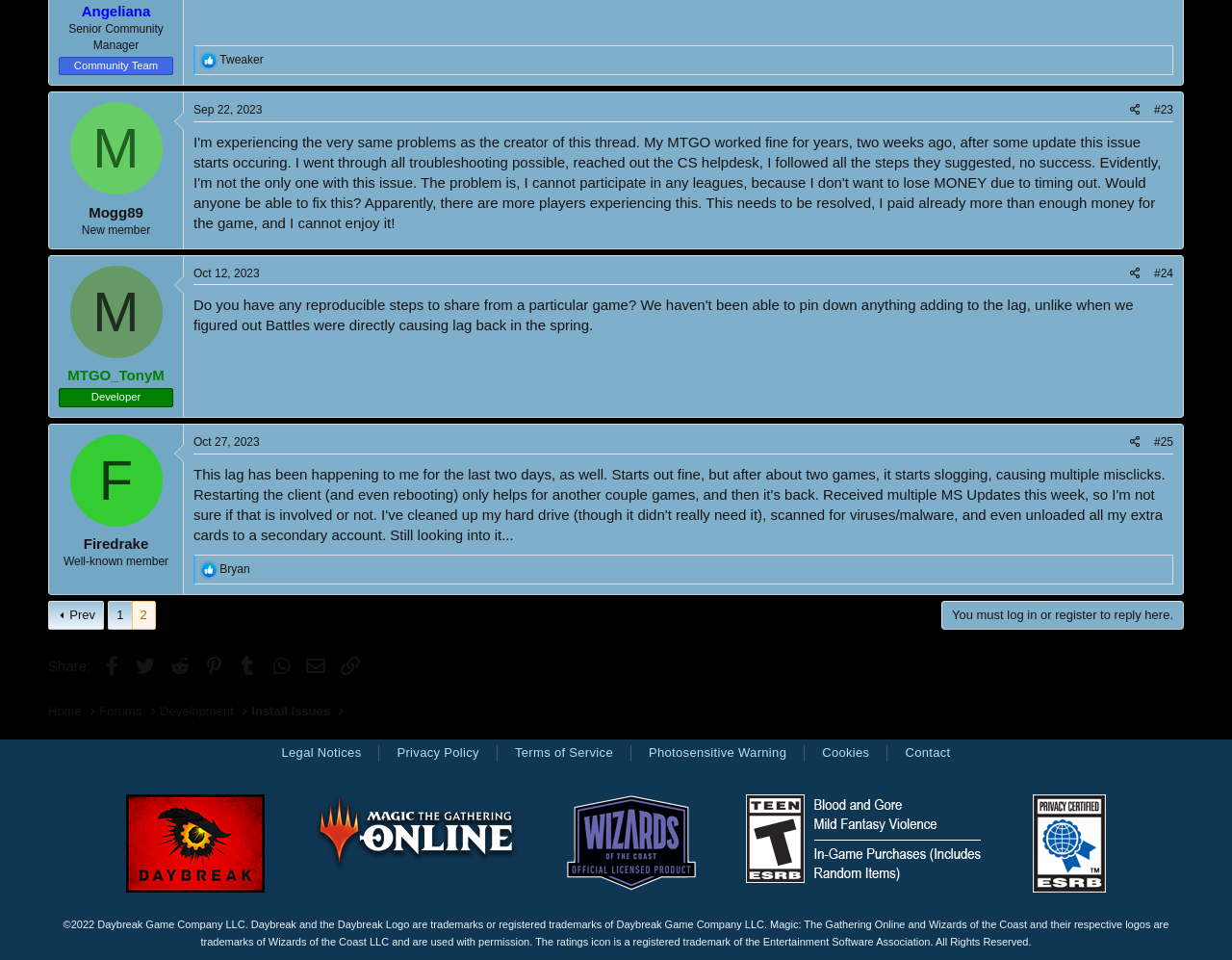Find the bounding box of the element with the following description: "Sep 22, 2023". The coordinates must be four float numbers between 0 and 1, formatted as [left, top, right, bottom].

[0.157, 0.108, 0.213, 0.122]